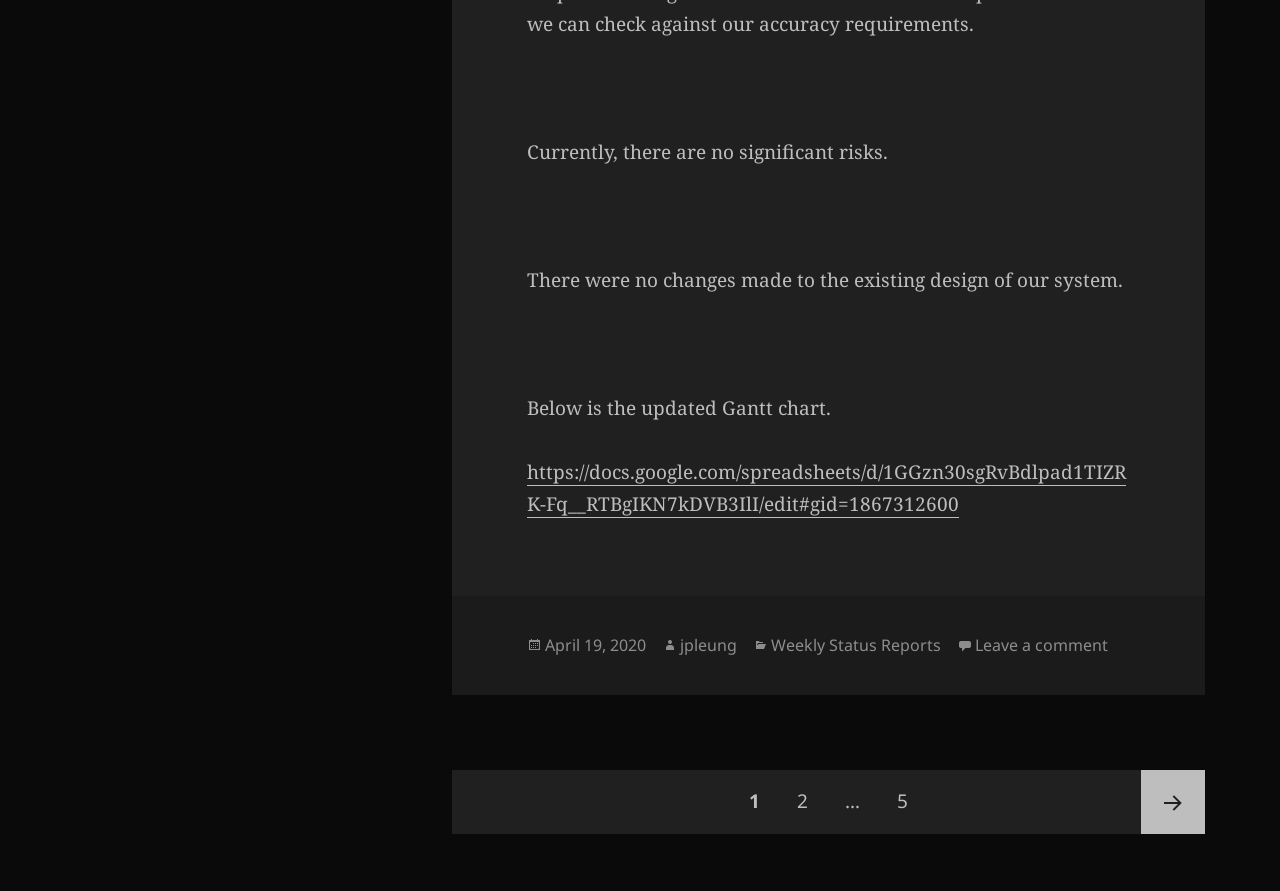Provide your answer to the question using just one word or phrase: What is the category of this post?

Weekly Status Reports